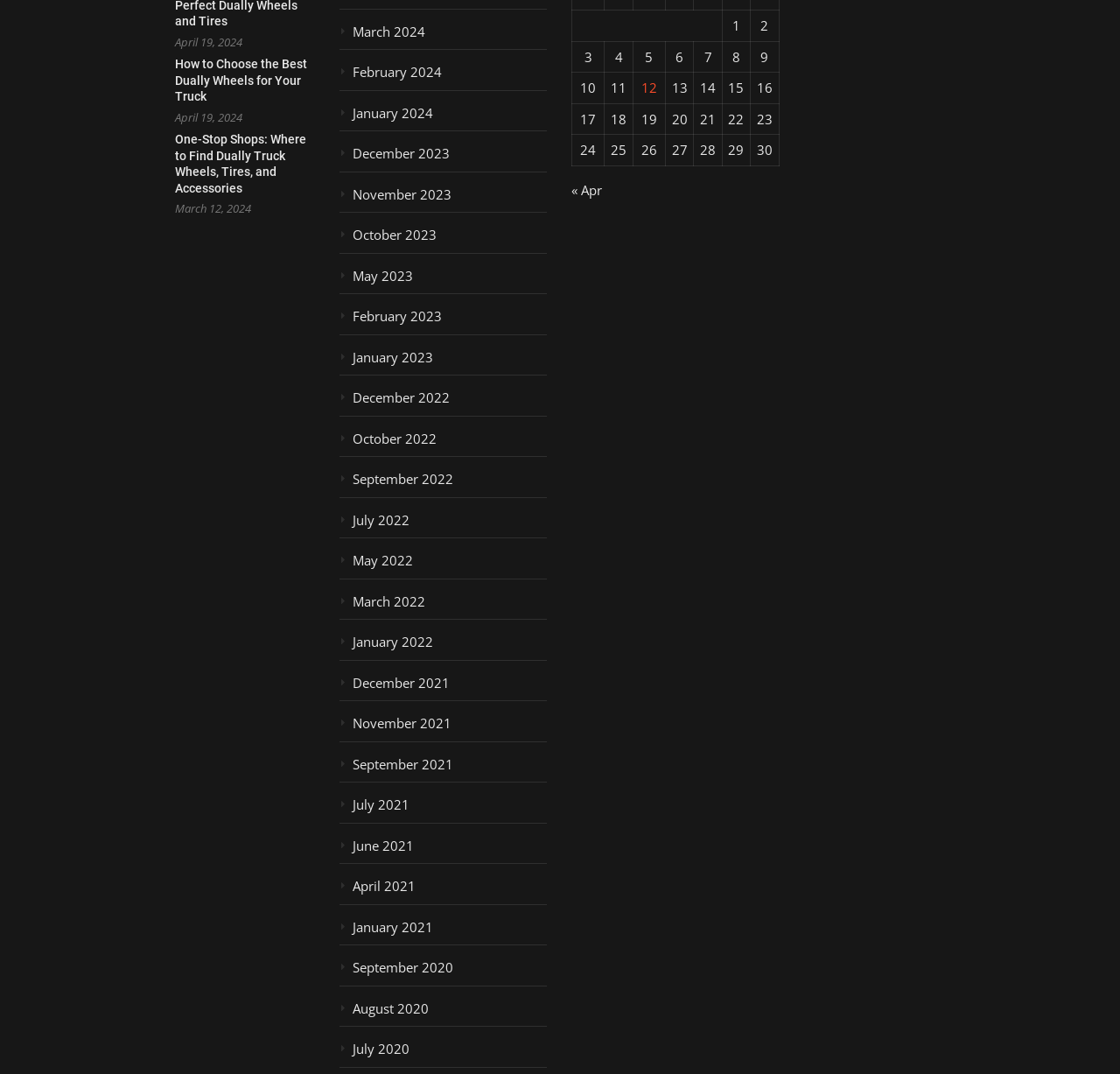What is the purpose of the grid cells?
Please answer the question with a detailed and comprehensive explanation.

The grid cells are used to list articles, with each cell containing a number, likely representing the article's ID or ranking. The grid cells are arranged in a table-like structure, suggesting that they are used to organize and display a list of articles.